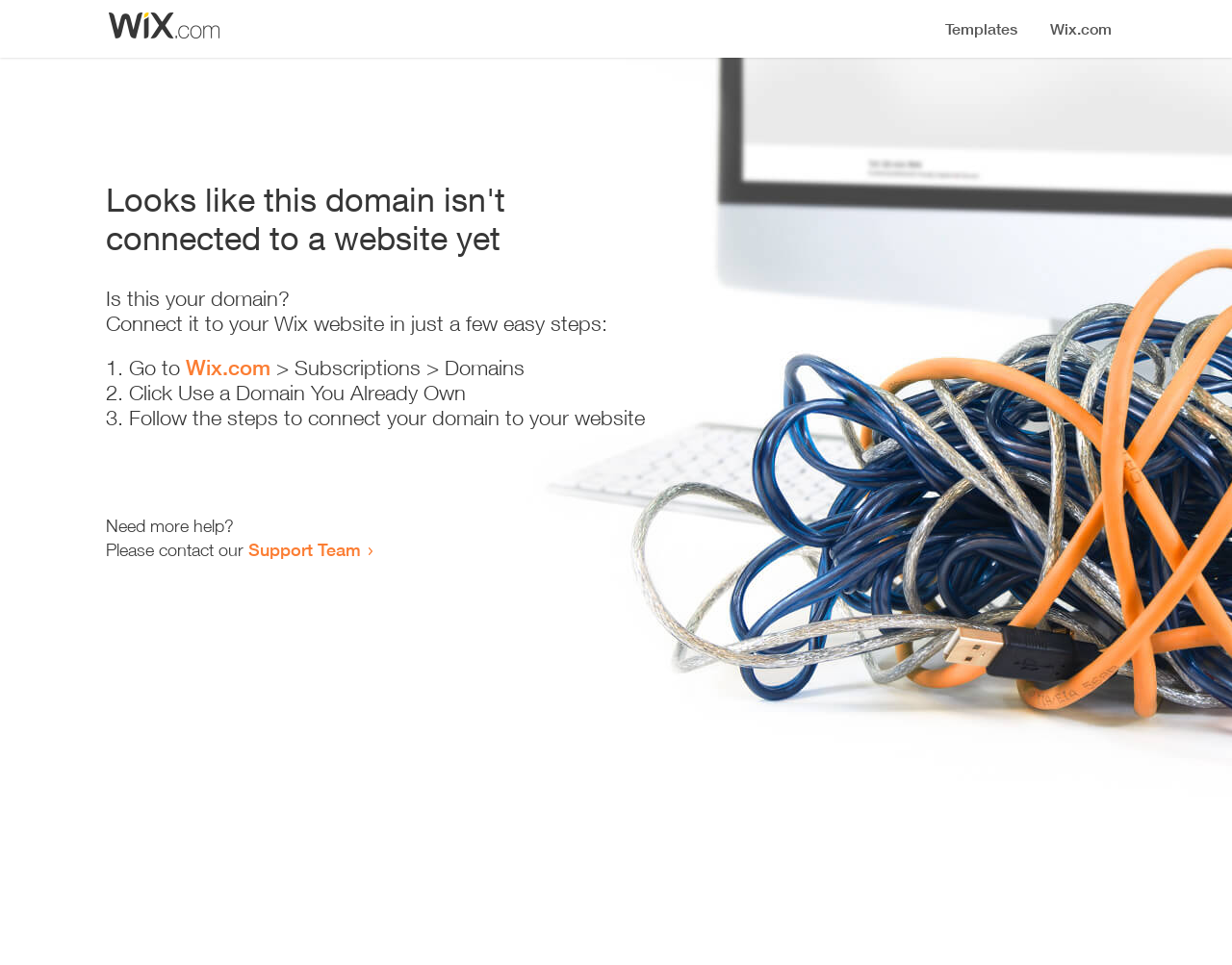Based on the element description: "Follow", identify the bounding box coordinates for this UI element. The coordinates must be four float numbers between 0 and 1, listed as [left, top, right, bottom].

None